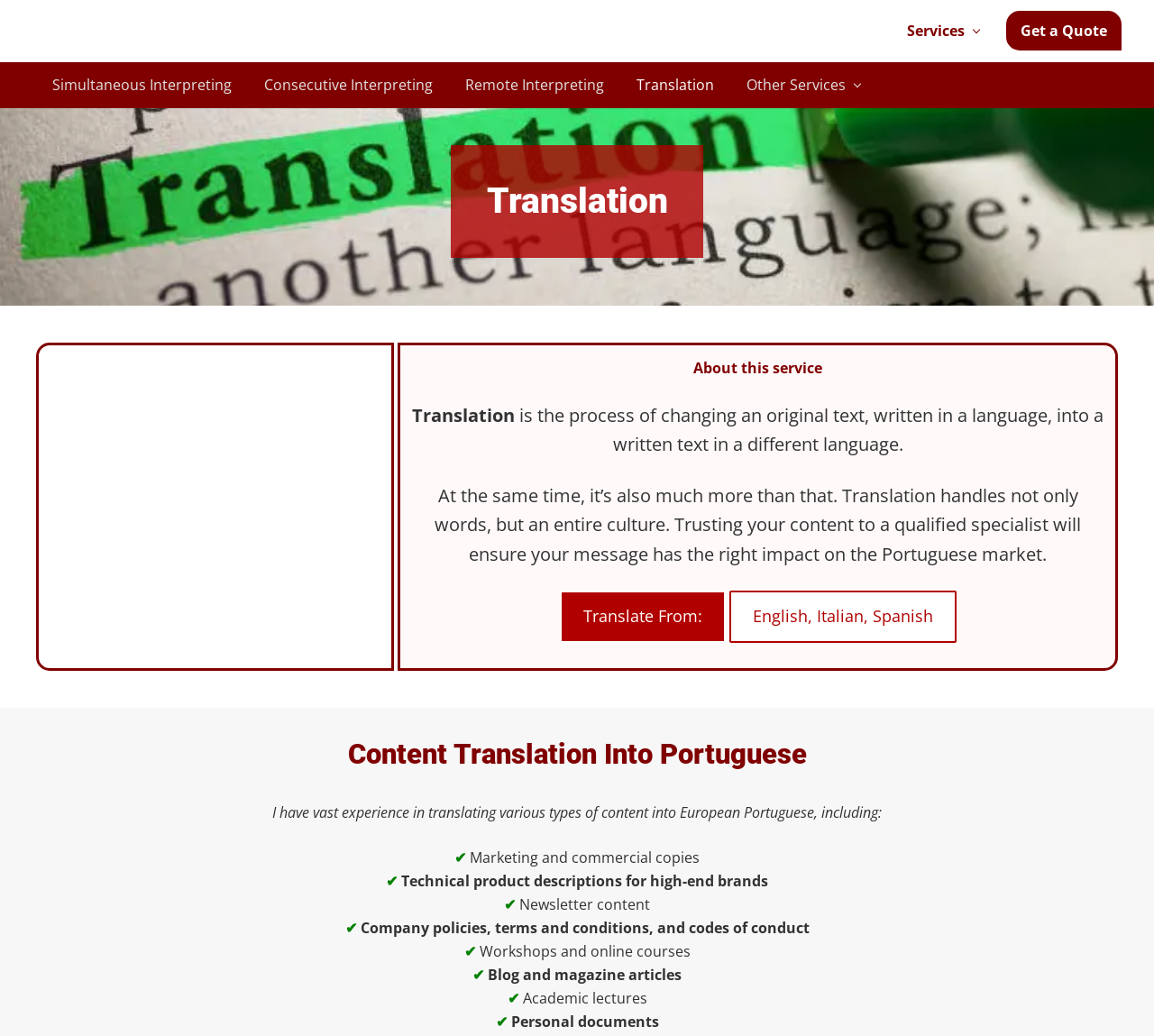What is the process of translation?
Using the visual information from the image, give a one-word or short-phrase answer.

Changing original text into different language